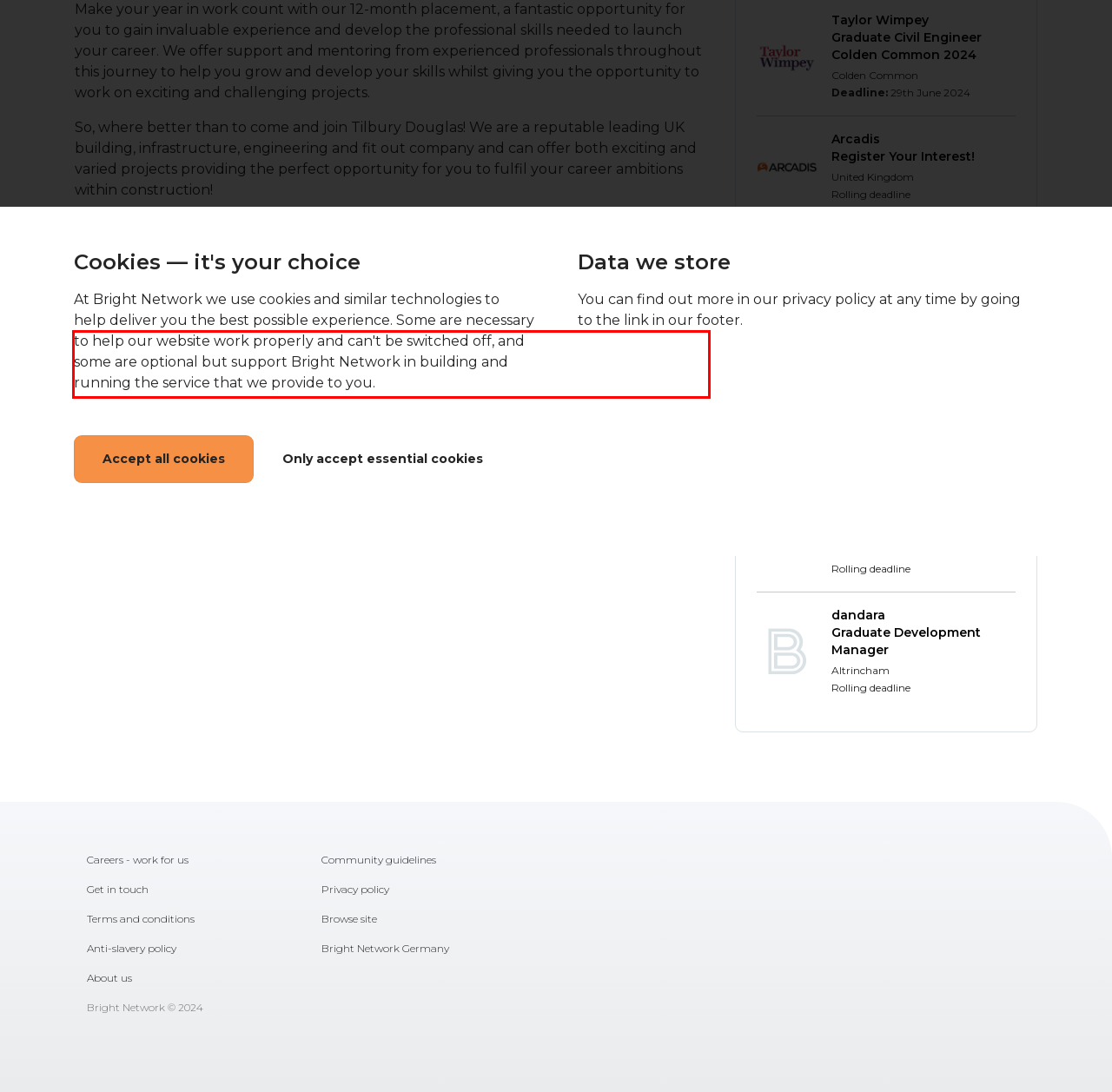Inspect the webpage screenshot that has a red bounding box and use OCR technology to read and display the text inside the red bounding box.

We invest in our people, their health and wellbeing are integral to what we do. Working at Tilbury Douglas is a rewarding environment. It is our people who make Tilbury Douglas a success, and you can be part of building a better future!